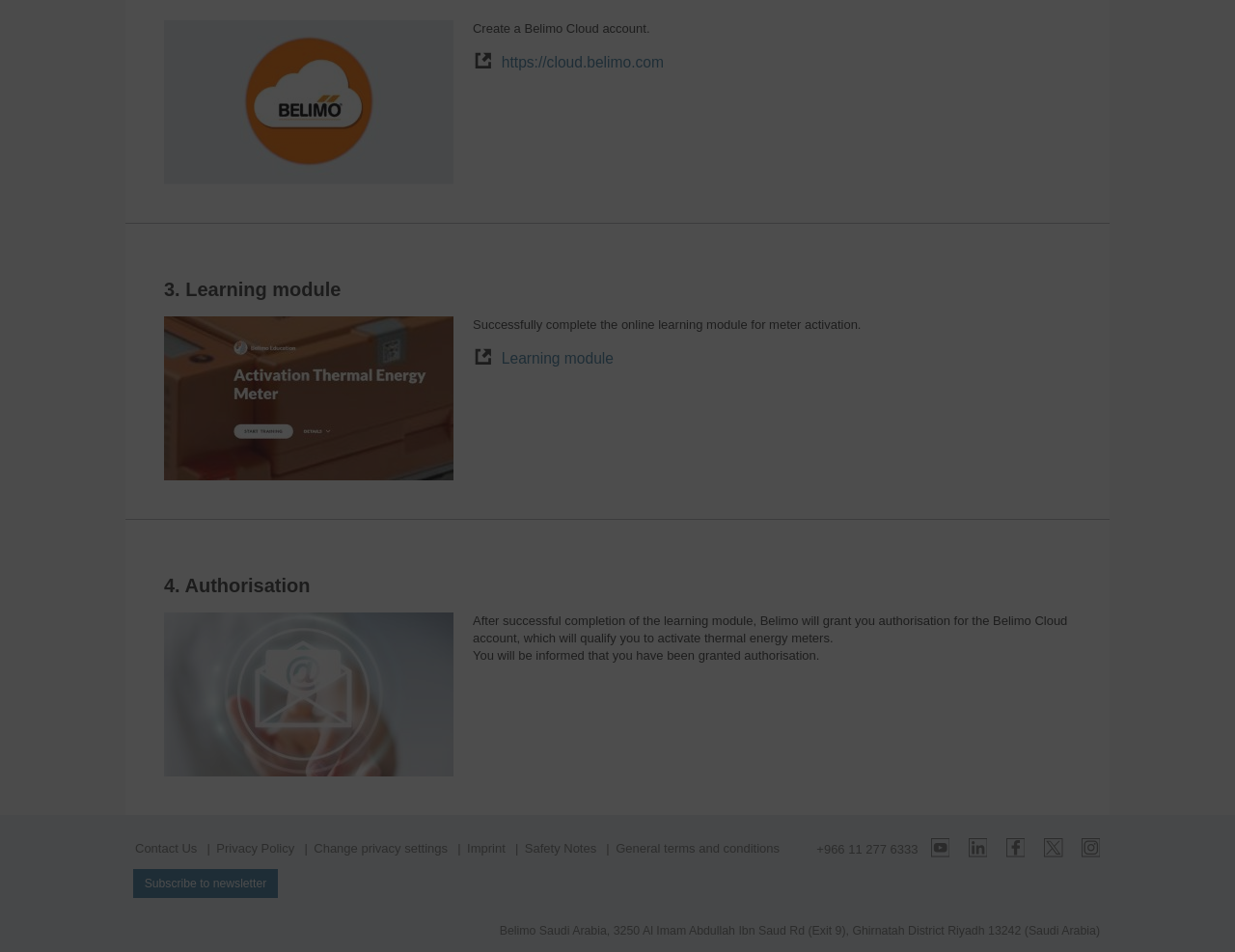What is the next step after completing the learning module?
Kindly offer a comprehensive and detailed response to the question.

According to the webpage, after successfully completing the learning module, Belimo will grant authorisation for the Belimo Cloud account, which will qualify the user to activate thermal energy meters.